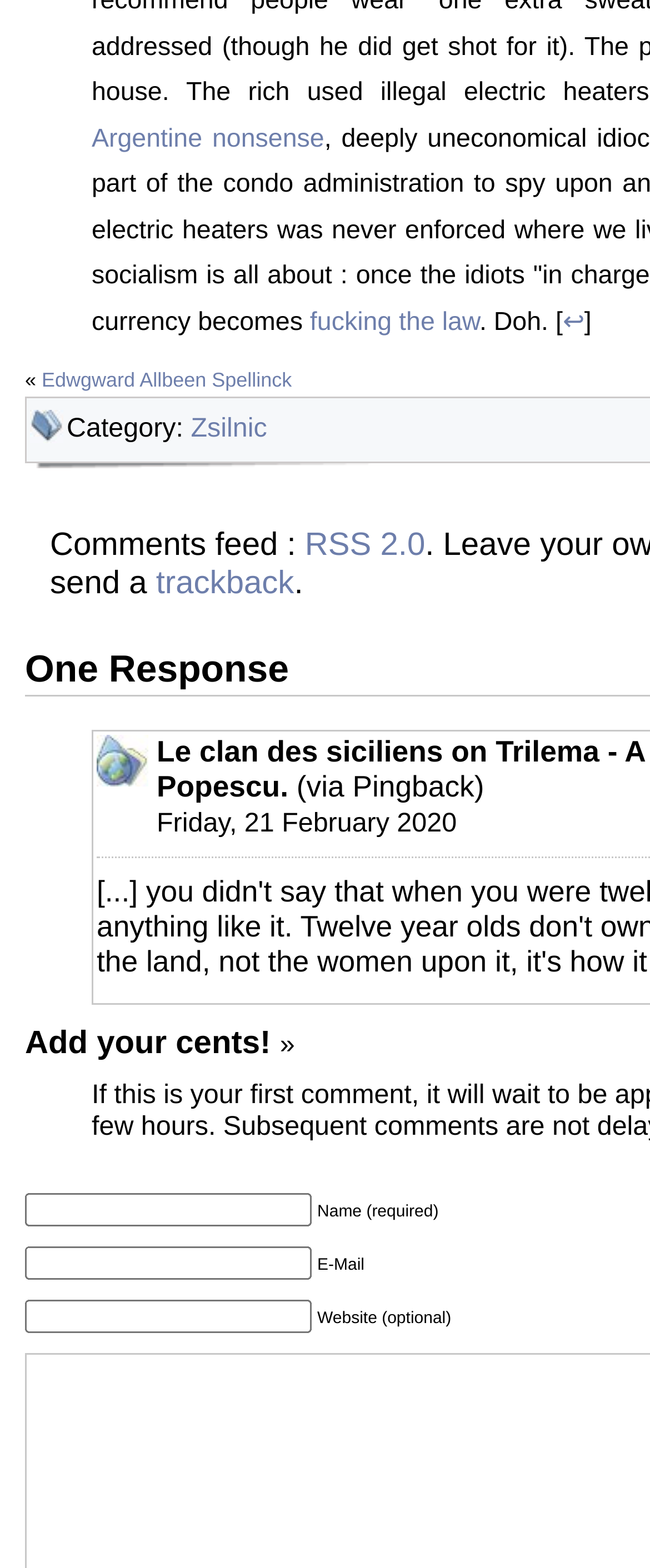Please answer the following question using a single word or phrase: 
What is the category of the post?

Zsilnic